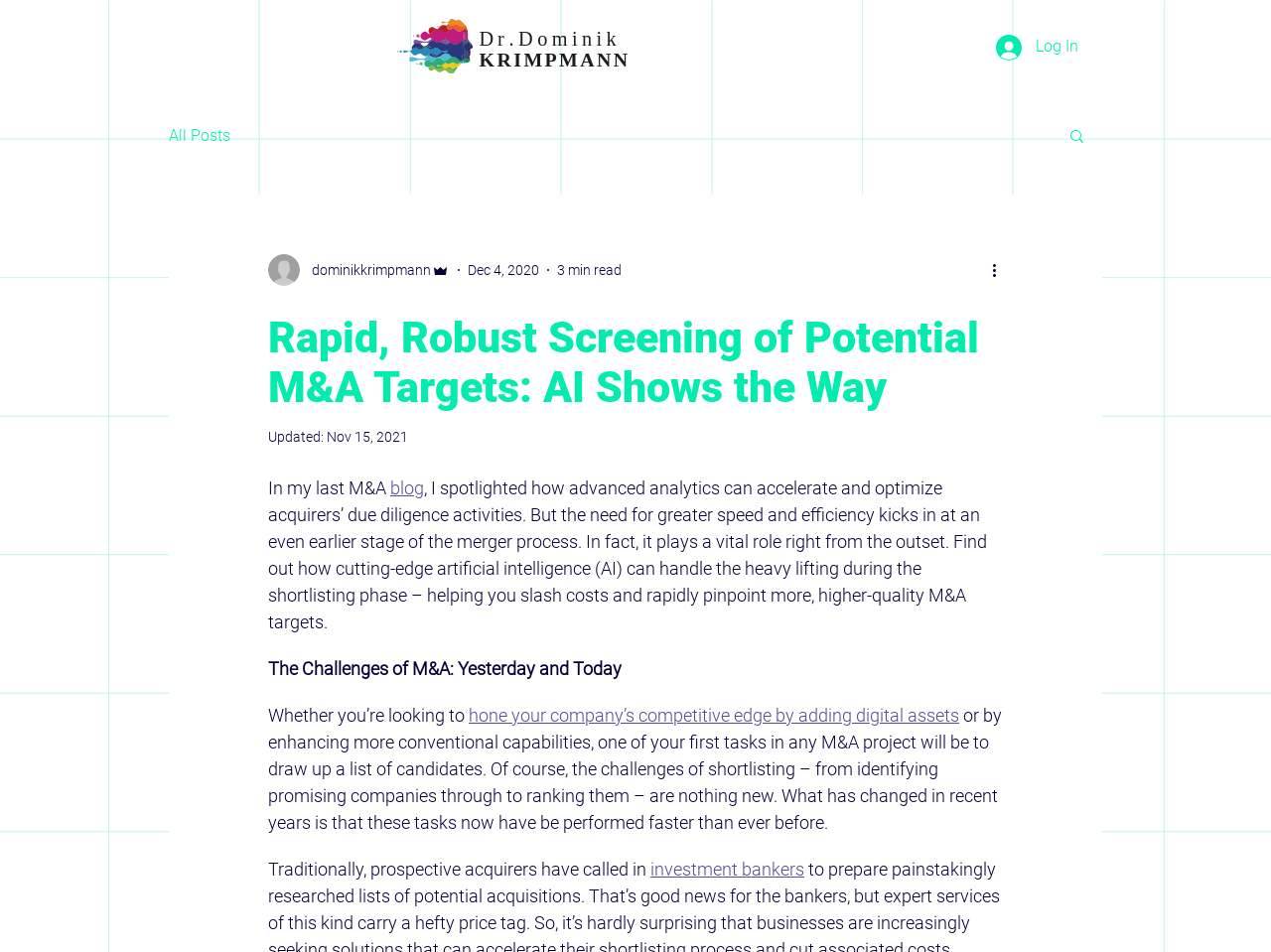What is the author's name?
Analyze the image and deliver a detailed answer to the question.

I found the author's name by looking at the section that contains the writer's picture and information. The text 'dominikkrimpmann' is located below the writer's picture, indicating that it is the author's name.